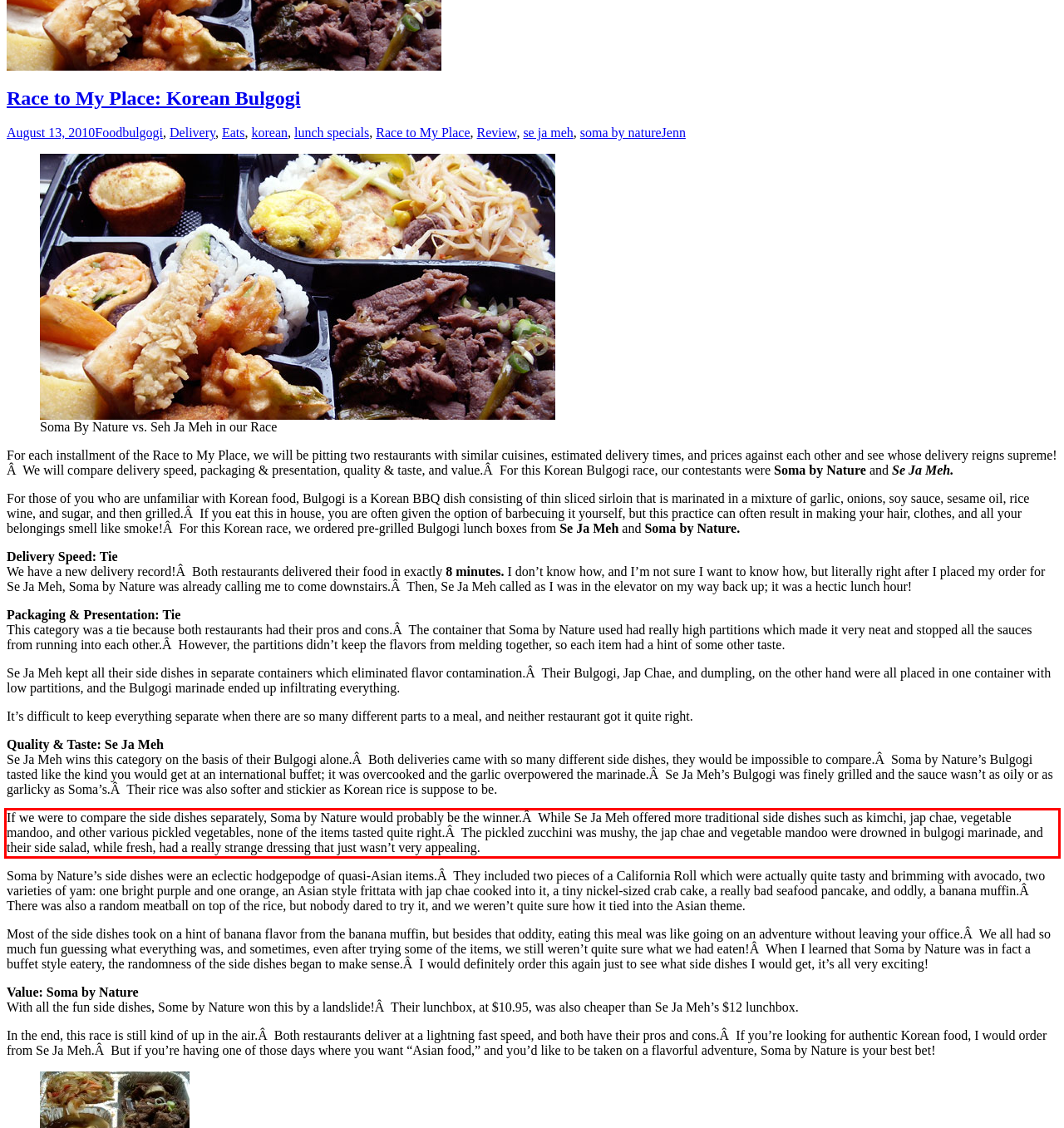Within the screenshot of the webpage, there is a red rectangle. Please recognize and generate the text content inside this red bounding box.

If we were to compare the side dishes separately, Soma by Nature would probably be the winner.Â While Se Ja Meh offered more traditional side dishes such as kimchi, jap chae, vegetable mandoo, and other various pickled vegetables, none of the items tasted quite right.Â The pickled zucchini was mushy, the jap chae and vegetable mandoo were drowned in bulgogi marinade, and their side salad, while fresh, had a really strange dressing that just wasn’t very appealing.